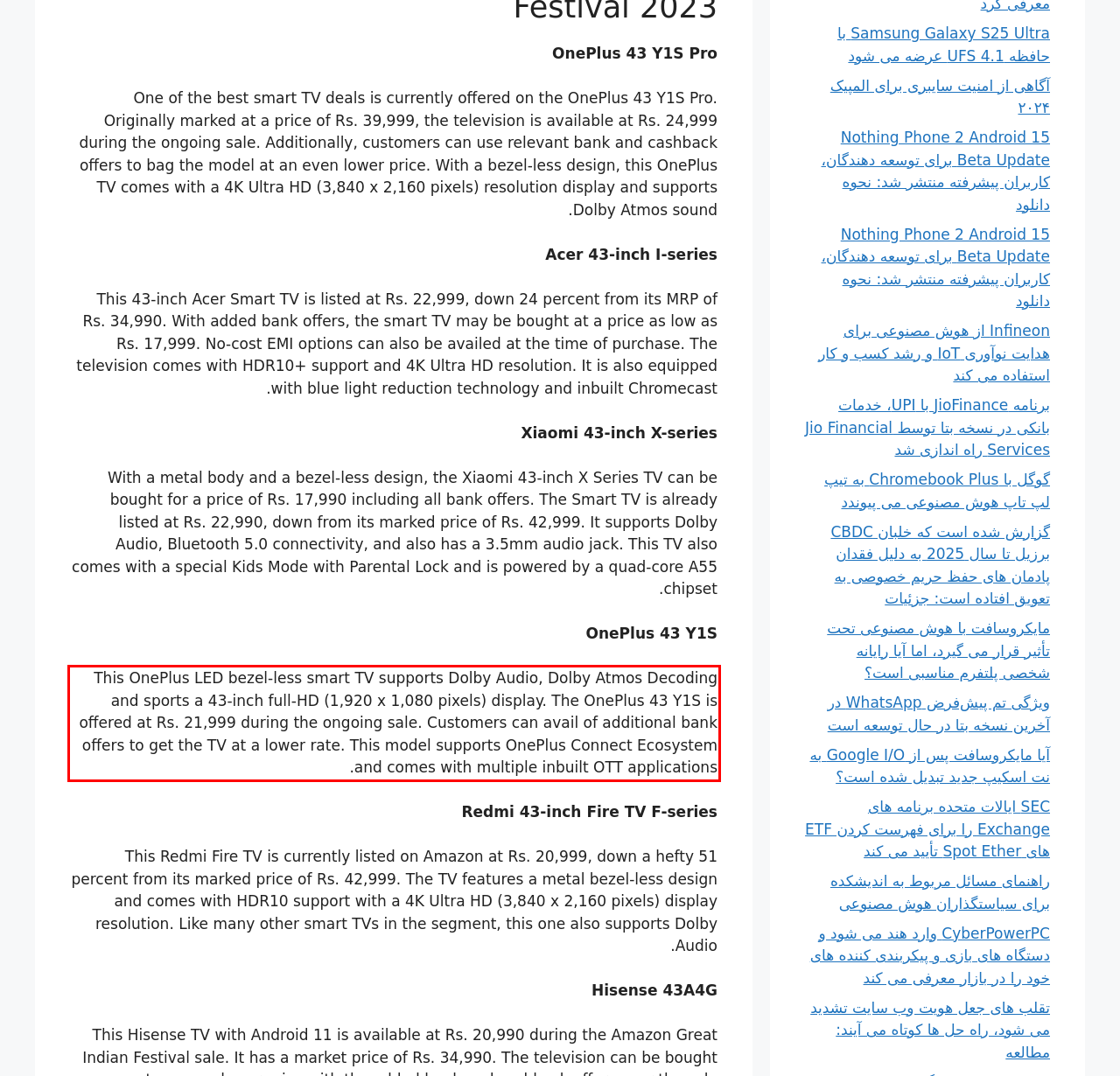Analyze the screenshot of the webpage and extract the text from the UI element that is inside the red bounding box.

This OnePlus LED bezel-less smart TV supports Dolby Audio, Dolby Atmos Decoding and sports a 43-inch full-HD (1,920 x 1,080 pixels) display. The OnePlus 43 Y1S is offered at Rs. 21,999 during the ongoing sale. Customers can avail of additional bank offers to get the TV at a lower rate. This model supports OnePlus Connect Ecosystem and comes with multiple inbuilt OTT applications.